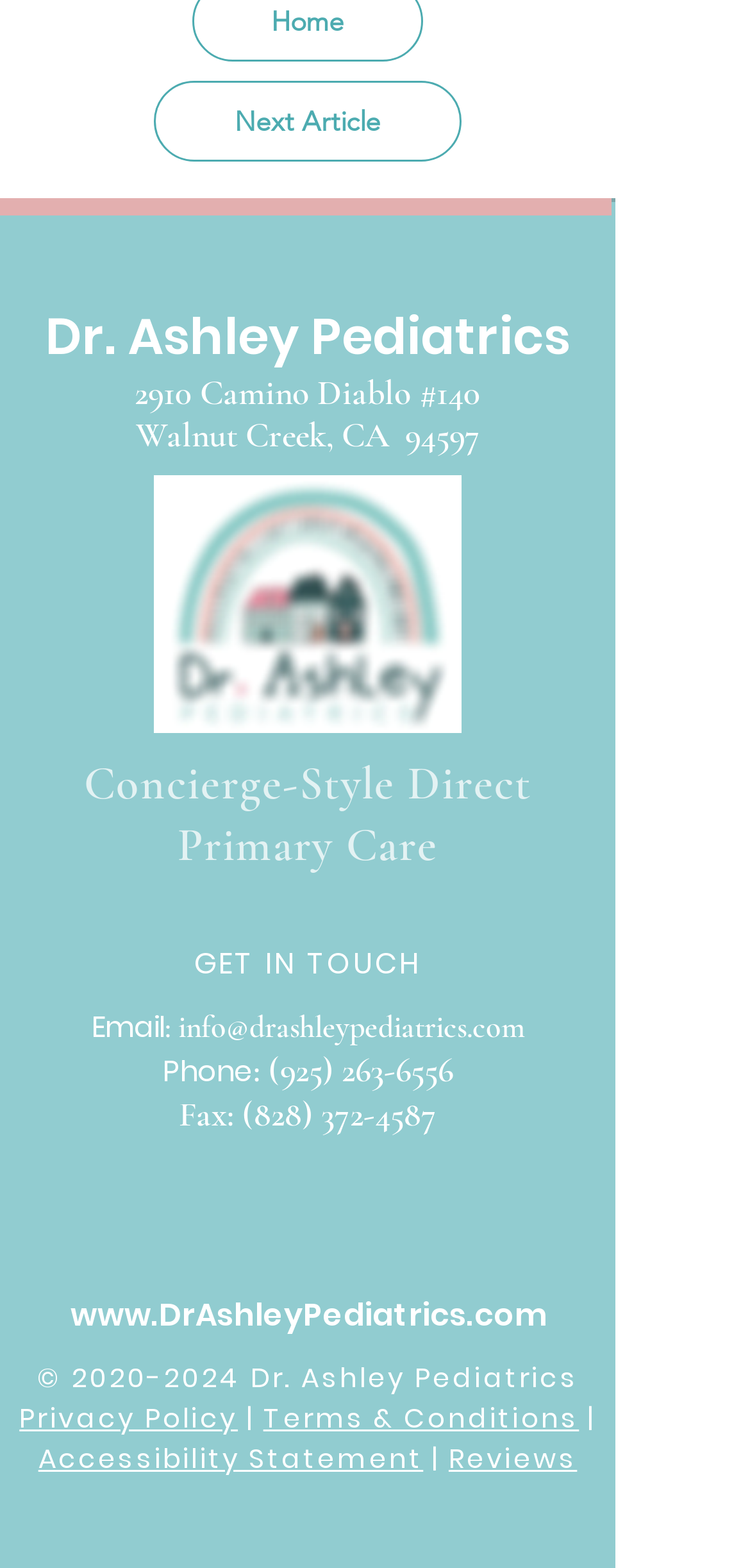Using the element description: ") 263-6556", determine the bounding box coordinates. The coordinates should be in the format [left, top, right, bottom], with values between 0 and 1.

[0.429, 0.668, 0.604, 0.695]